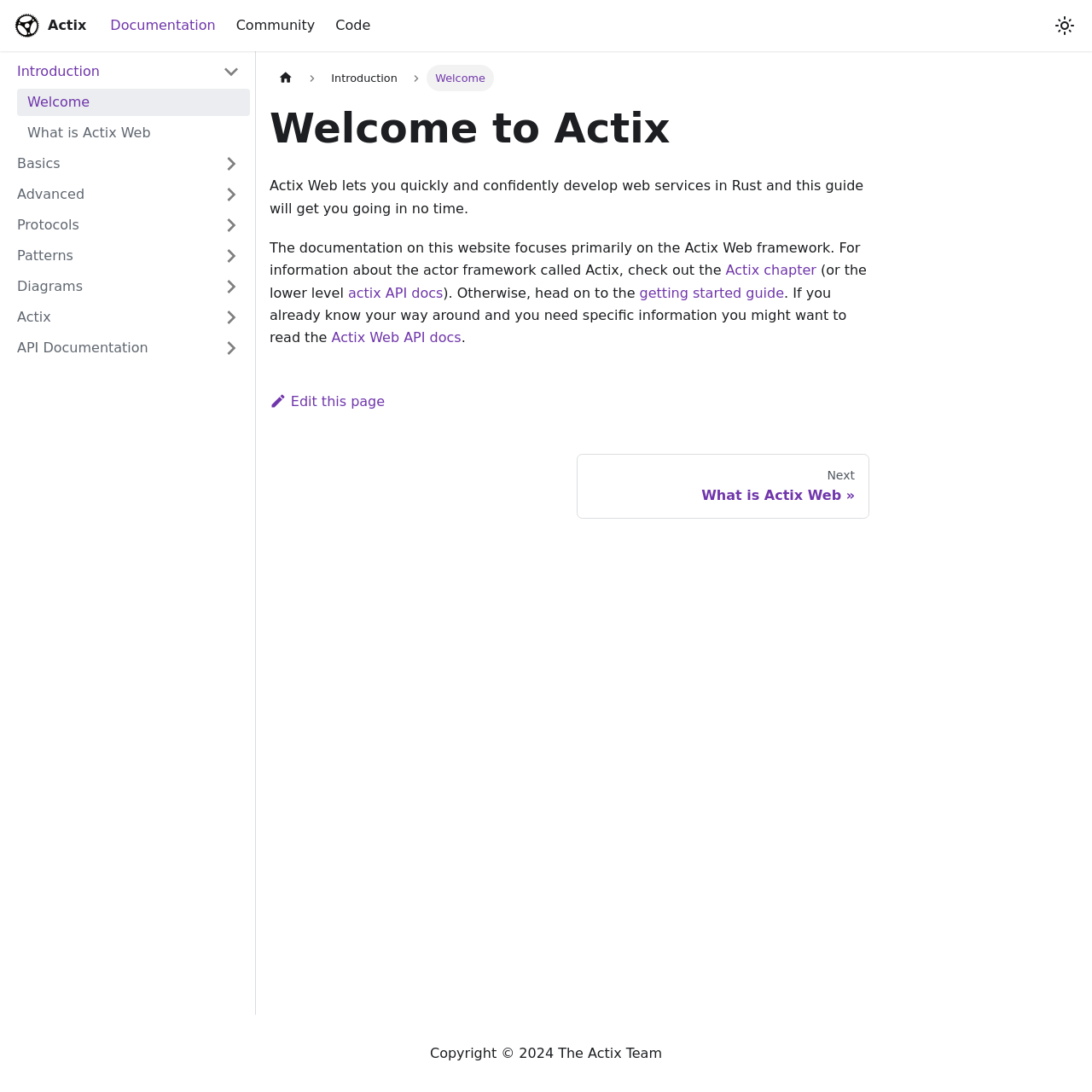What is the copyright information at the bottom of the webpage?
Please use the image to deliver a detailed and complete answer.

The copyright information is located at the bottom of the webpage, inside the contentinfo section. It is a StaticText element with a bounding box of [0.394, 0.957, 0.606, 0.972] and has the text 'Copyright © 2024 The Actix Team'.